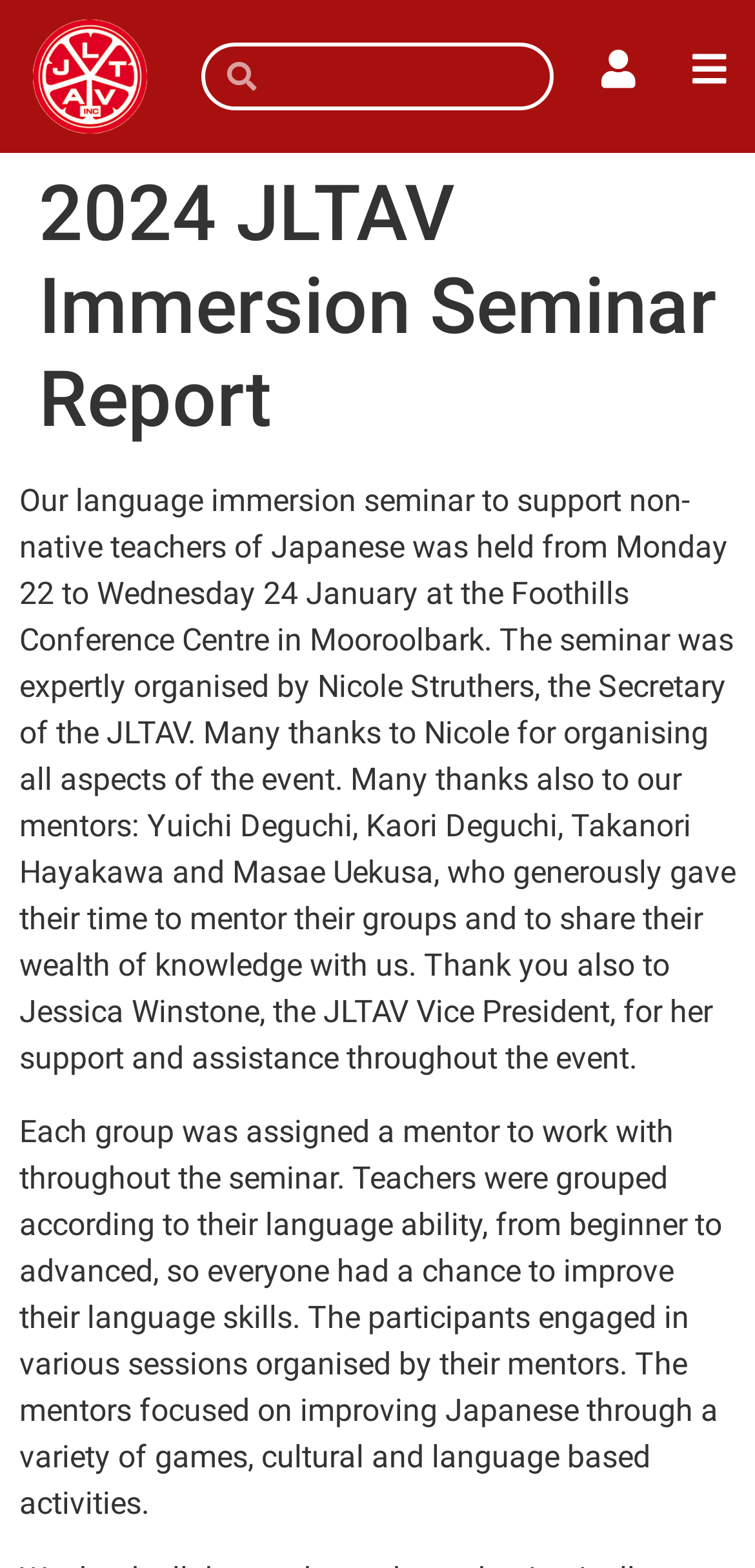Respond to the question below with a single word or phrase:
Who organized the seminar?

Nicole Struthers